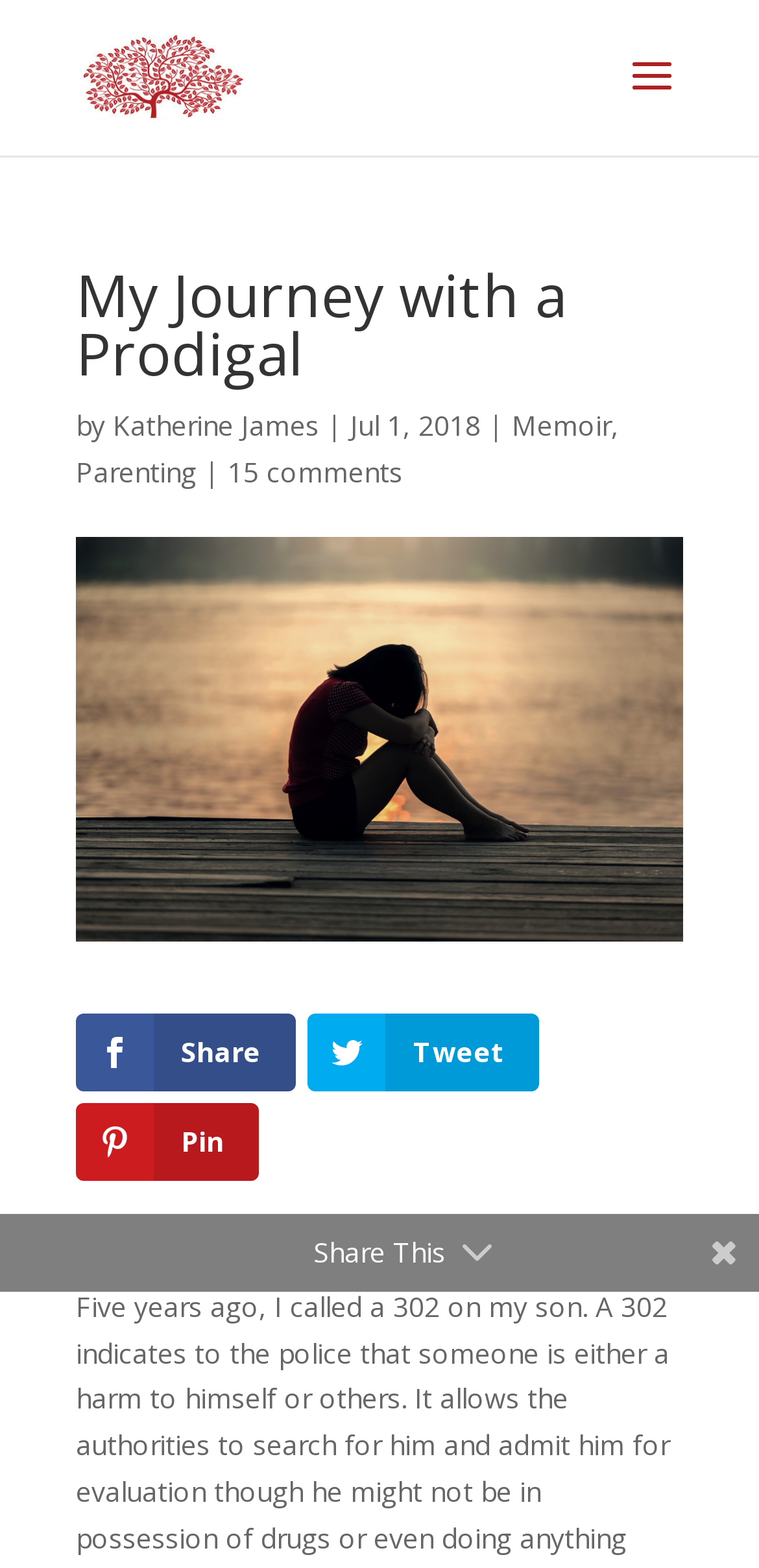What is the category of the article?
From the image, respond using a single word or phrase.

Memoir, Parenting